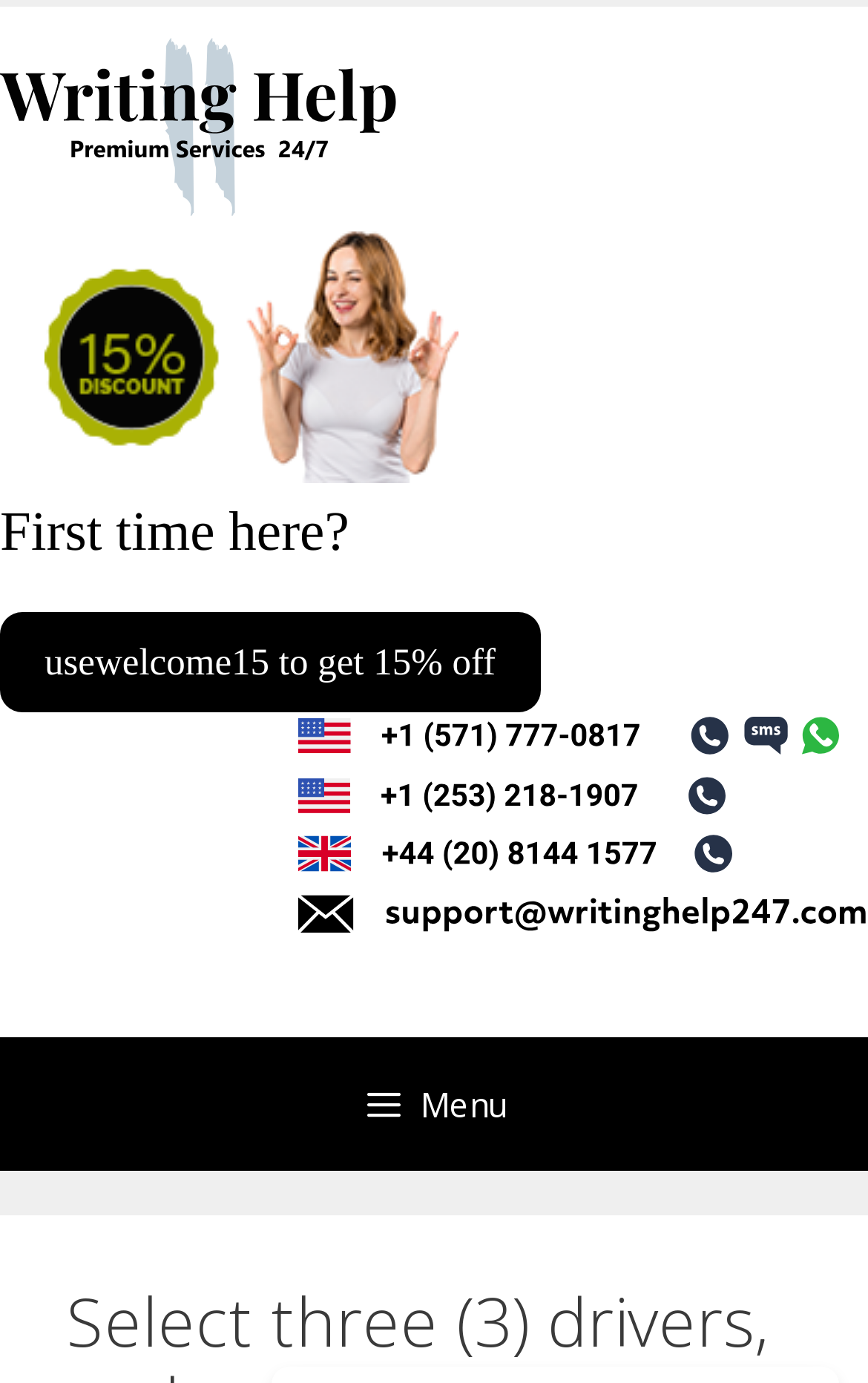Reply to the question with a single word or phrase:
What is the purpose of the button at the bottom?

Menu